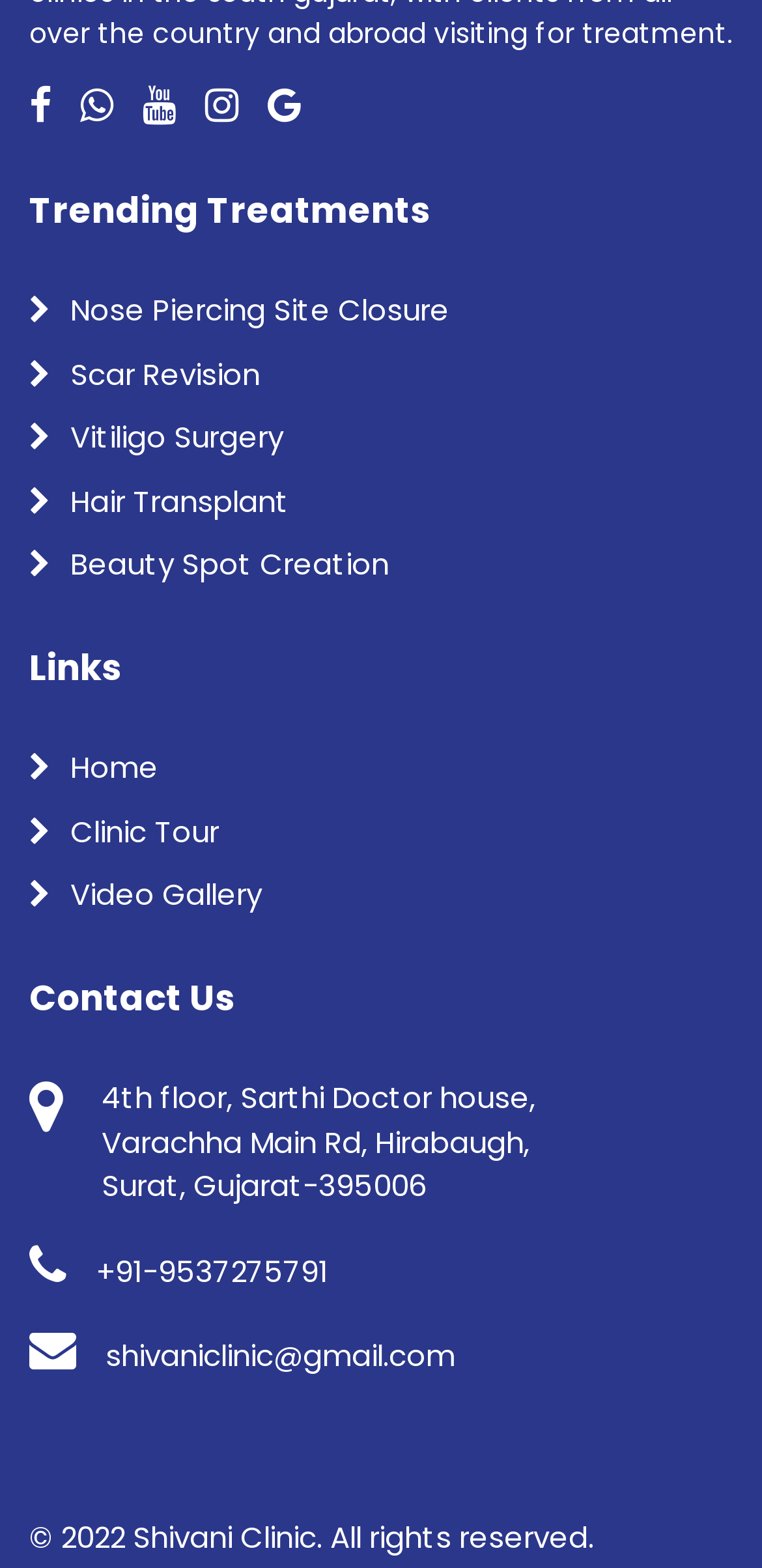Please identify the bounding box coordinates of the region to click in order to complete the given instruction: "View the Video Gallery". The coordinates should be four float numbers between 0 and 1, i.e., [left, top, right, bottom].

[0.038, 0.557, 0.344, 0.584]